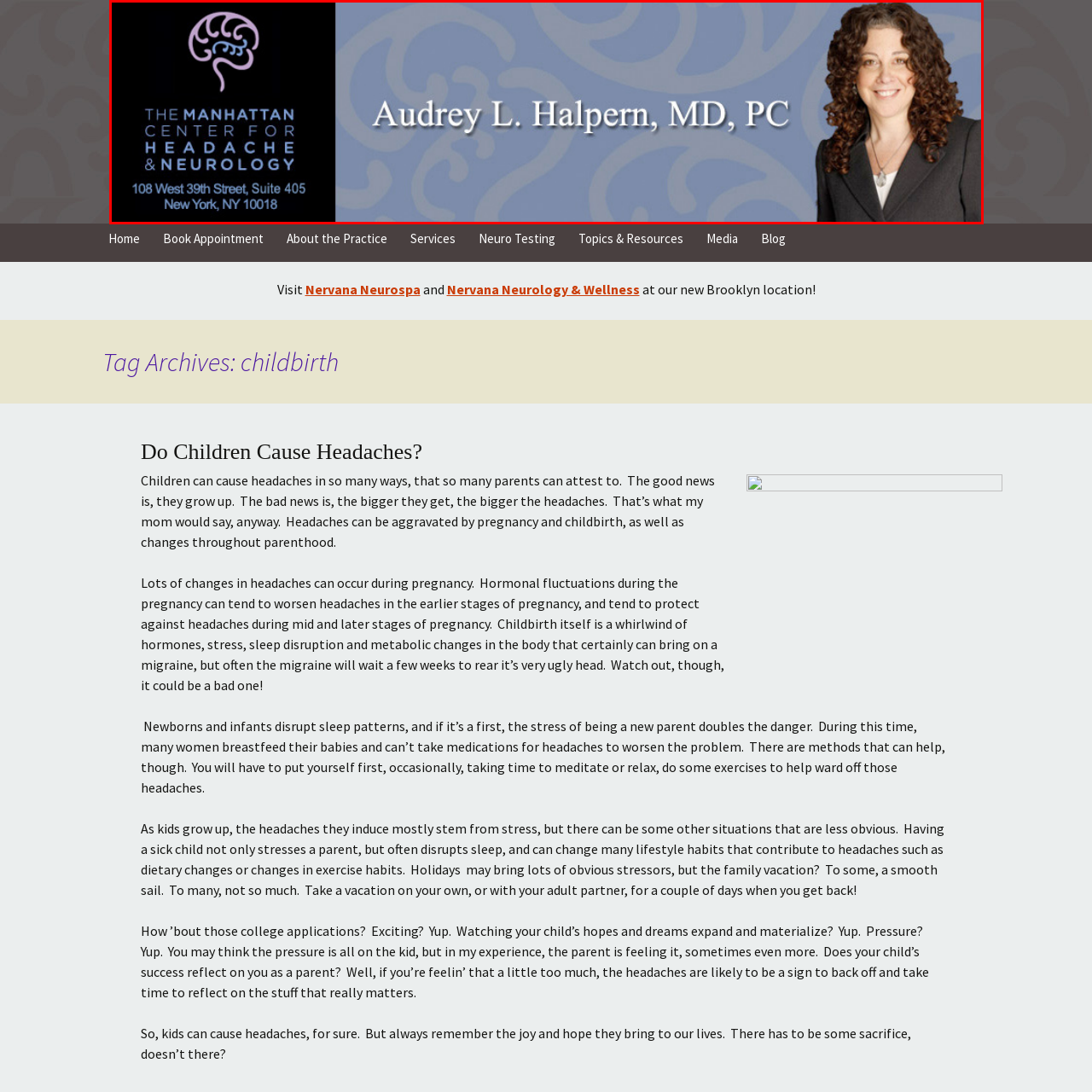Using the image highlighted in the red border, answer the following question concisely with a word or phrase:
Where is the practice located?

New York City